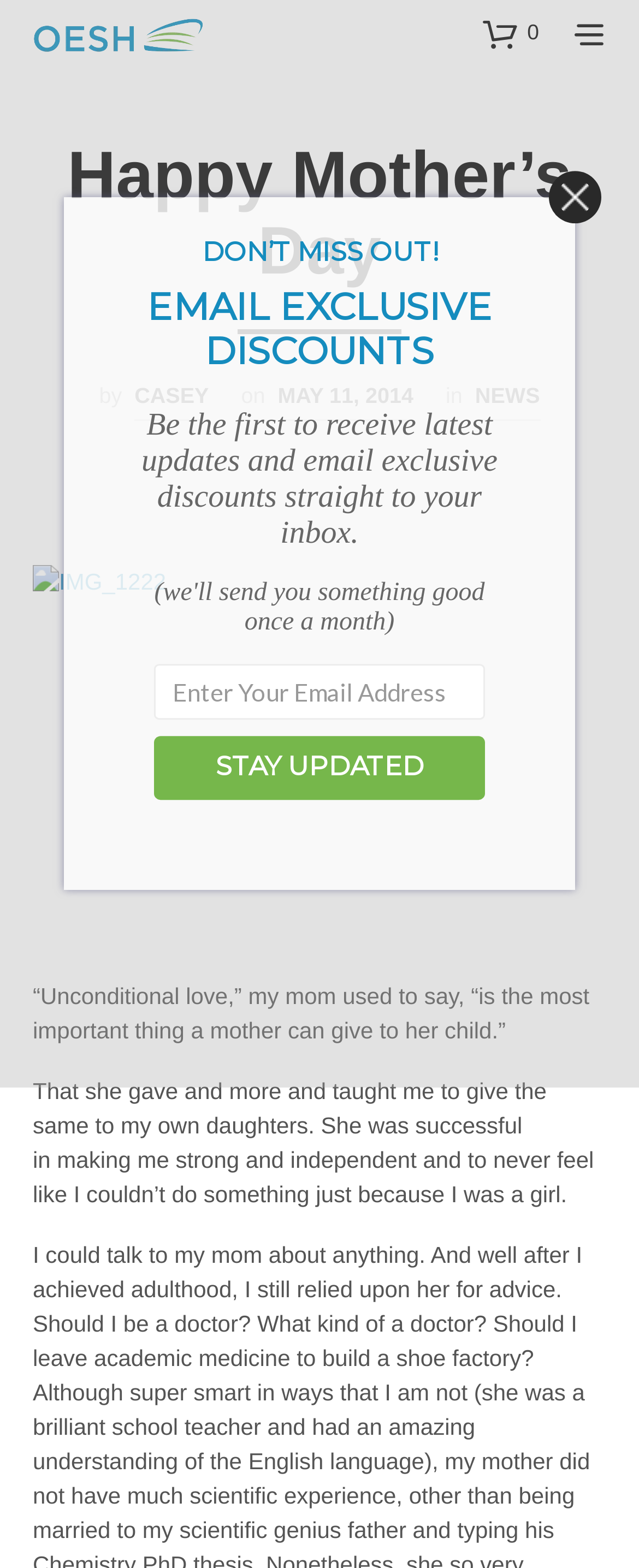Identify and extract the main heading from the webpage.

Happy Mother’s Day